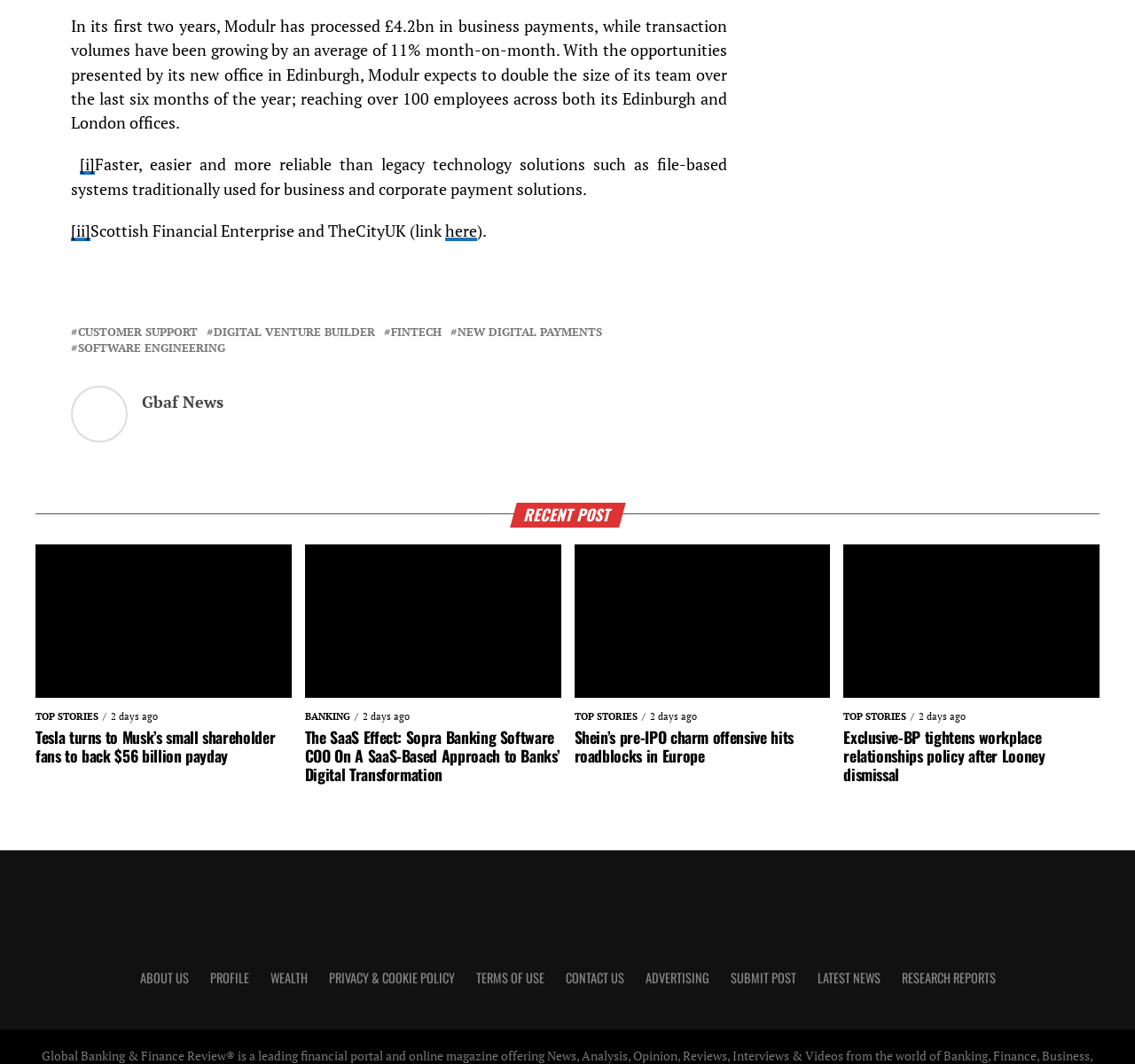Identify the bounding box coordinates necessary to click and complete the given instruction: "View recent post".

[0.031, 0.472, 0.969, 0.495]